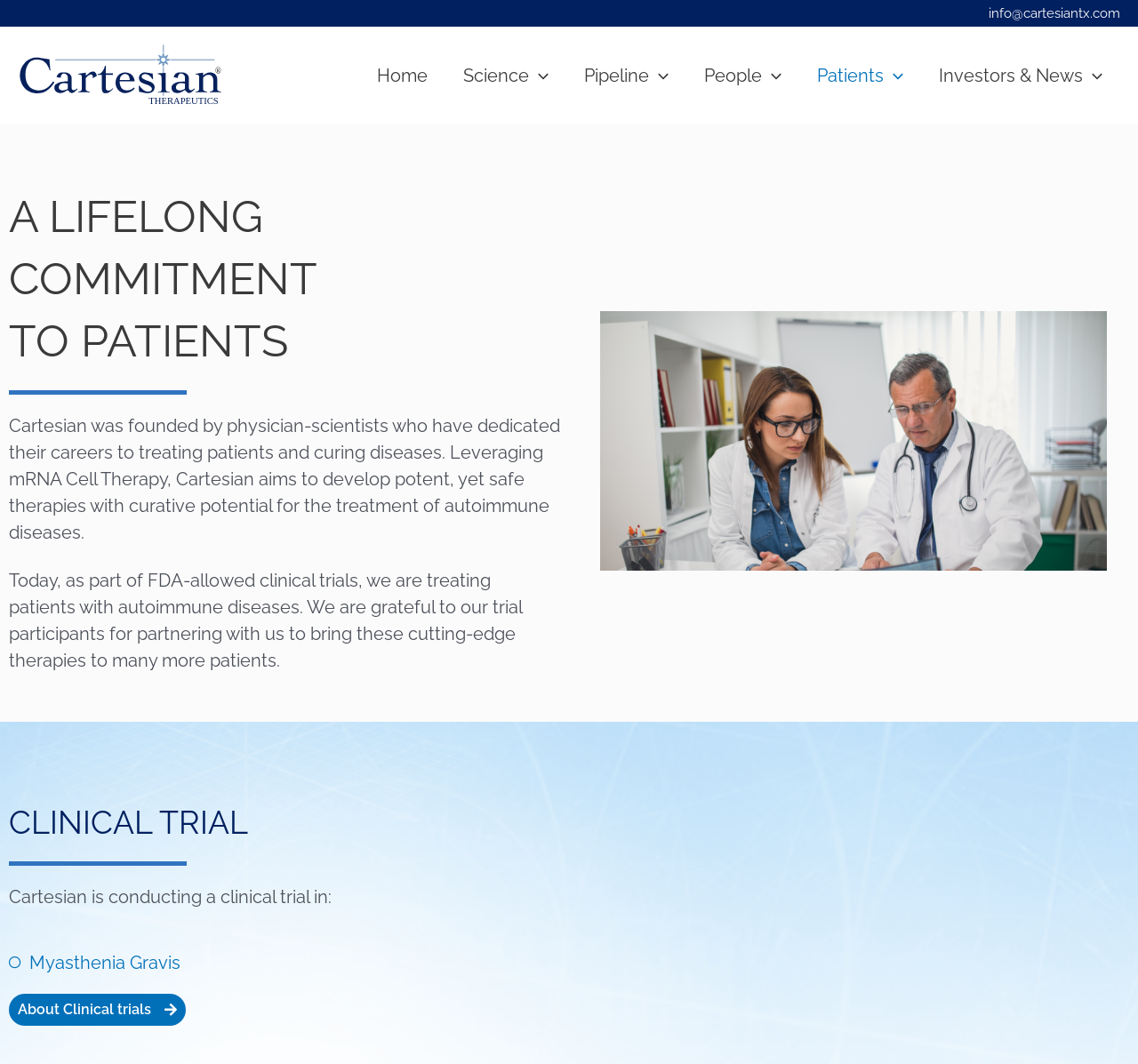What is the email address to contact Cartesian?
From the screenshot, supply a one-word or short-phrase answer.

info@cartesiantx.com